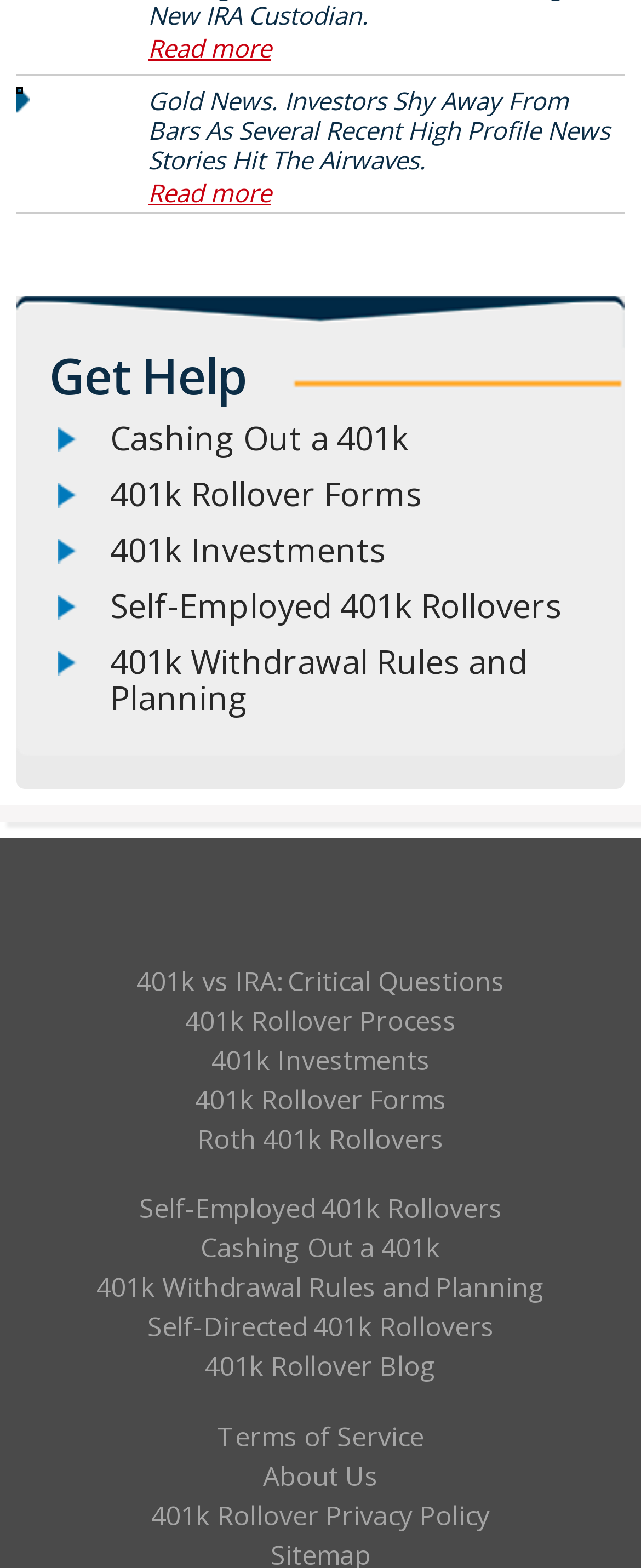Could you find the bounding box coordinates of the clickable area to complete this instruction: "View terms of service"?

[0.338, 0.904, 0.662, 0.927]